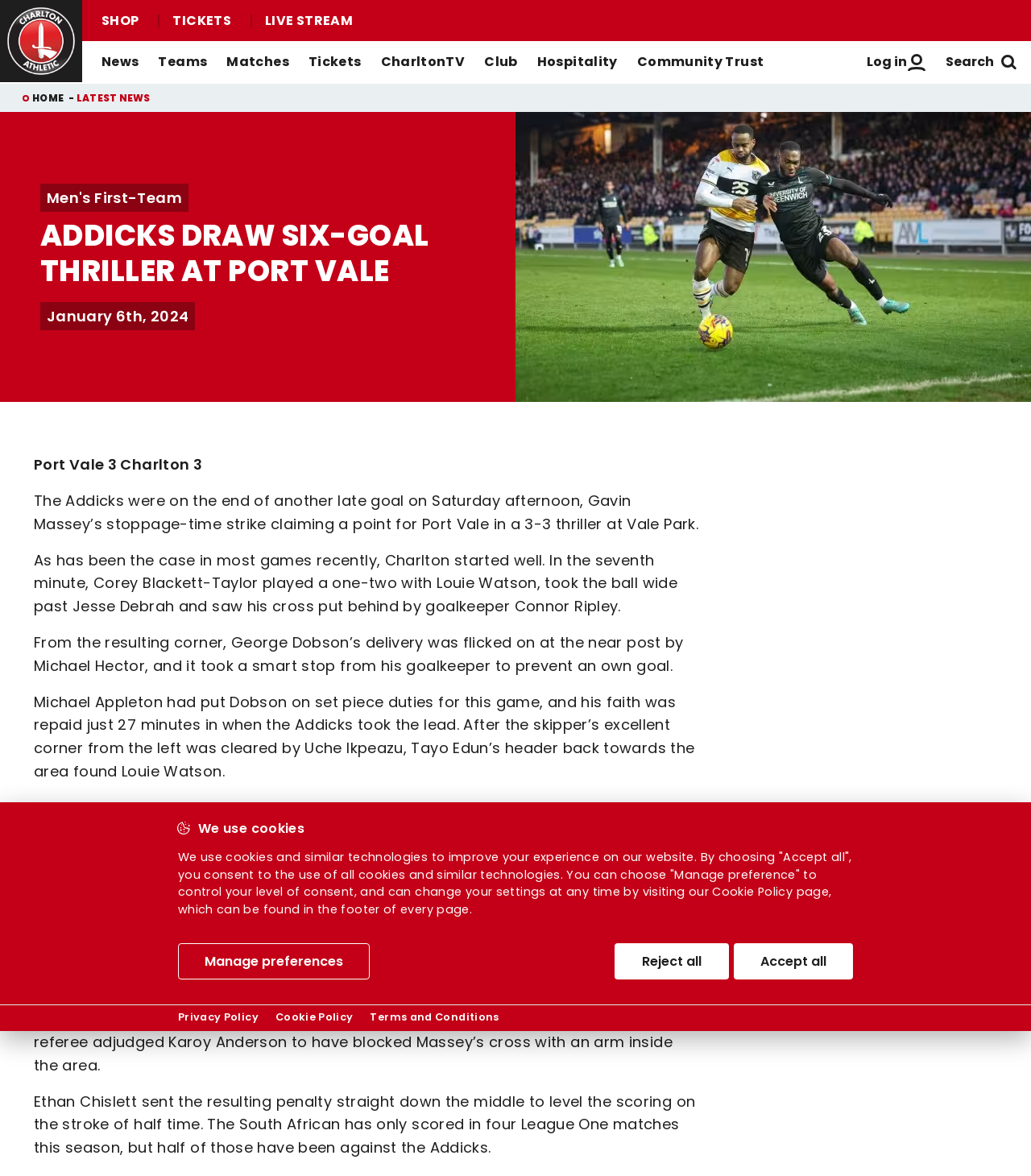What is the name of the football club?
Respond to the question with a single word or phrase according to the image.

Charlton Athletic